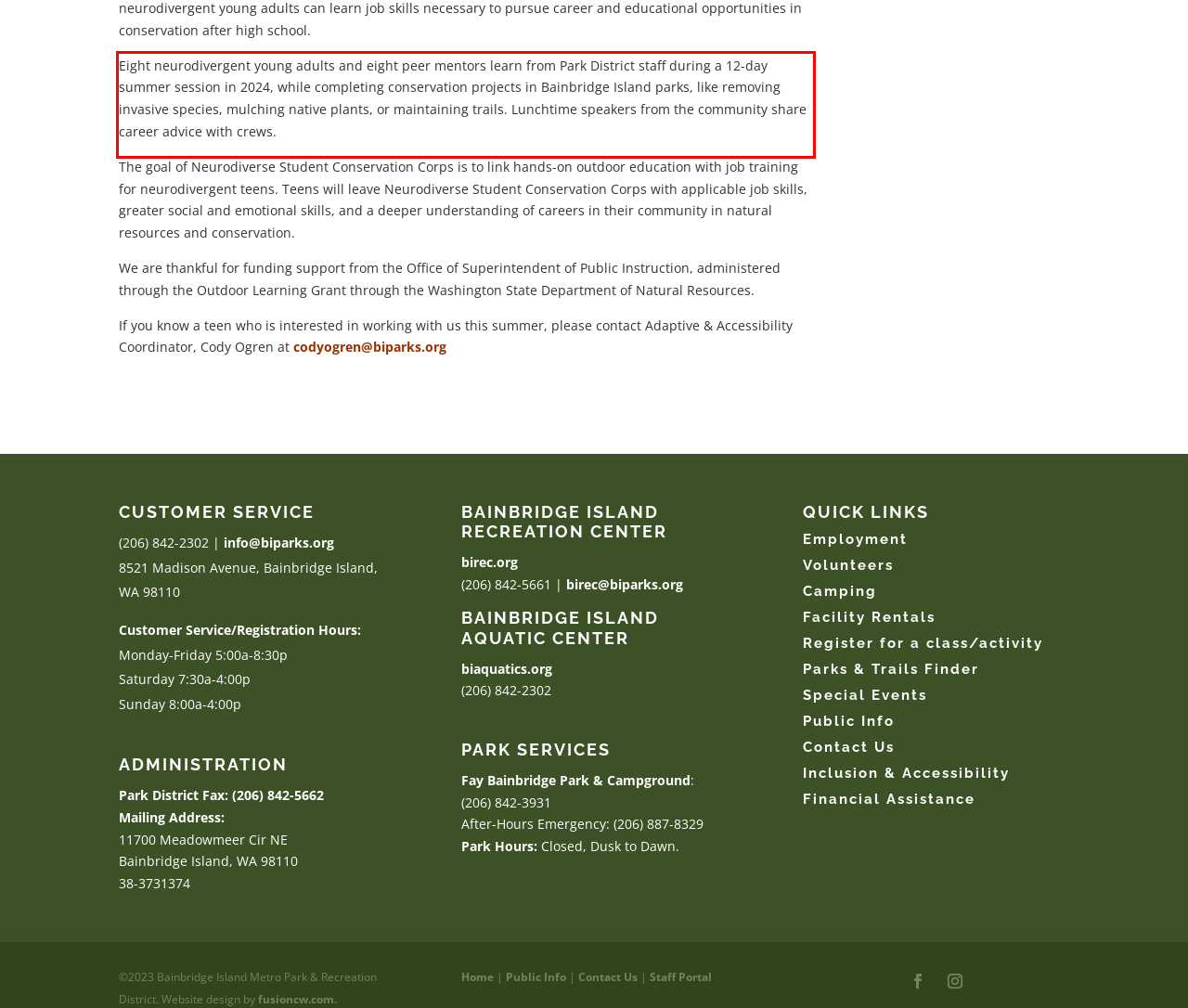Identify the red bounding box in the webpage screenshot and perform OCR to generate the text content enclosed.

Eight neurodivergent young adults and eight peer mentors learn from Park District staff during a 12-day summer session in 2024, while completing conservation projects in Bainbridge Island parks, like removing invasive species, mulching native plants, or maintaining trails. Lunchtime speakers from the community share career advice with crews.